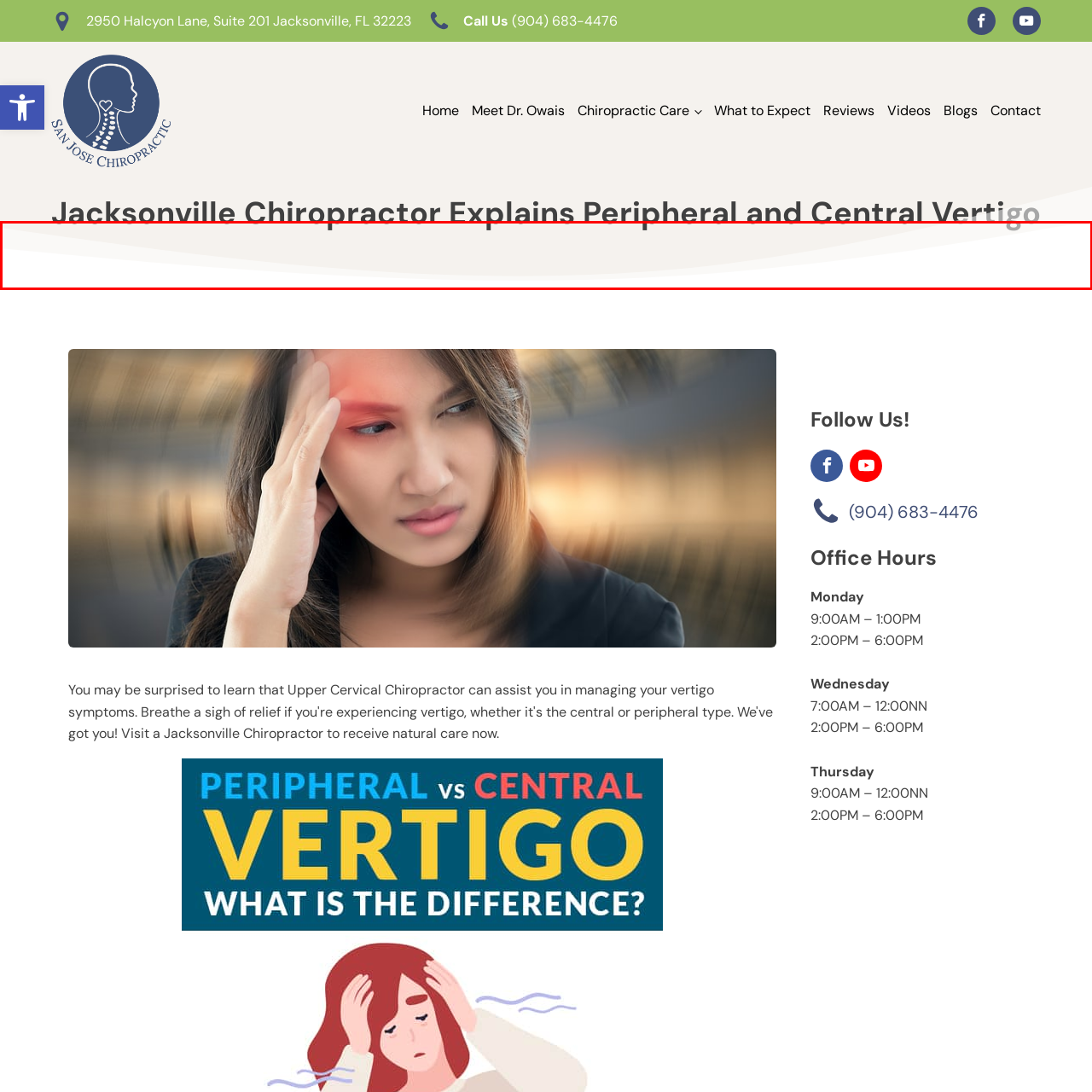Analyze the picture enclosed by the red bounding box and provide a single-word or phrase answer to this question:
Where is the chiropractic service provided?

Jacksonville, FL